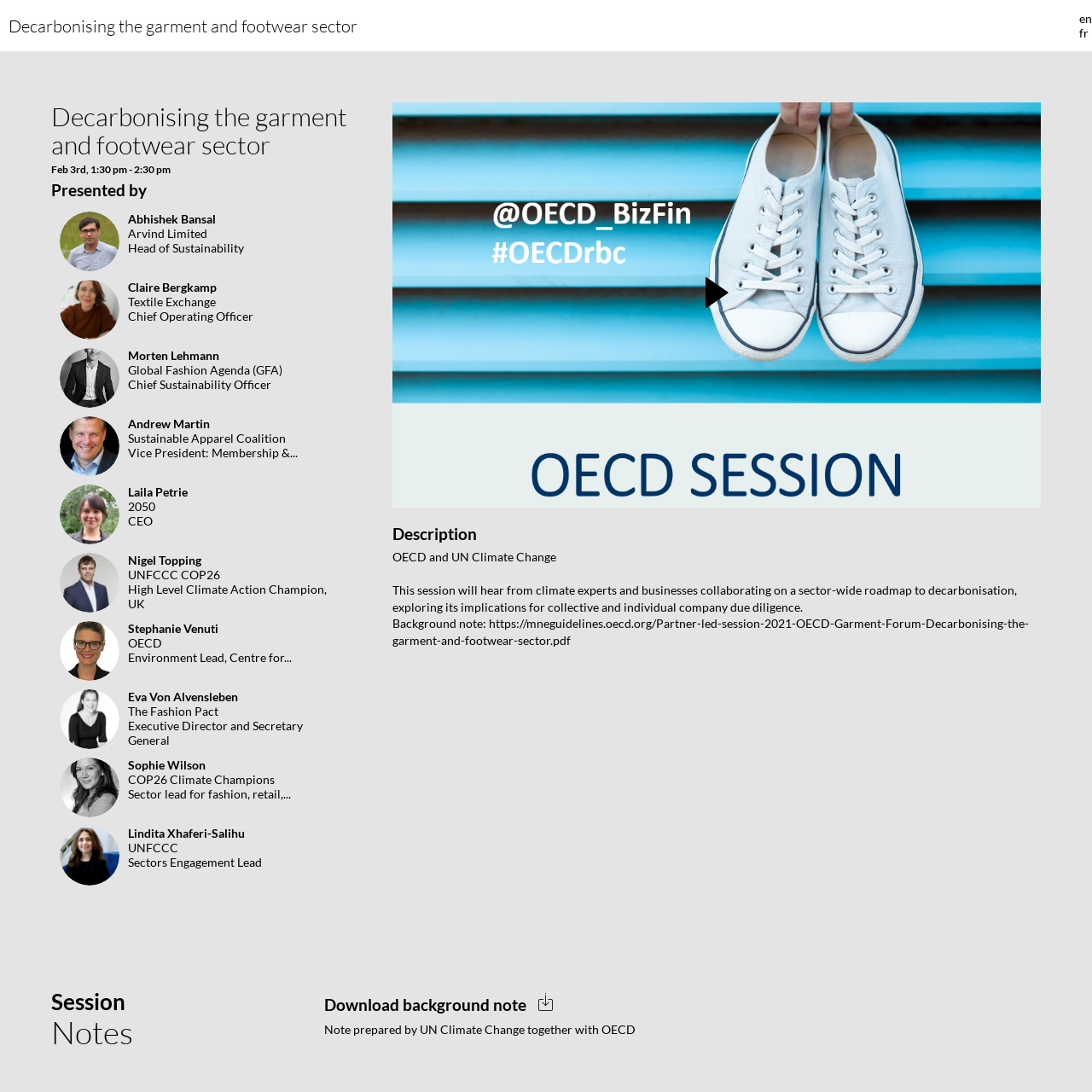Identify the bounding box coordinates of the region that needs to be clicked to carry out this instruction: "Download the background note". Provide these coordinates as four float numbers ranging from 0 to 1, i.e., [left, top, right, bottom].

[0.297, 0.909, 0.953, 0.934]